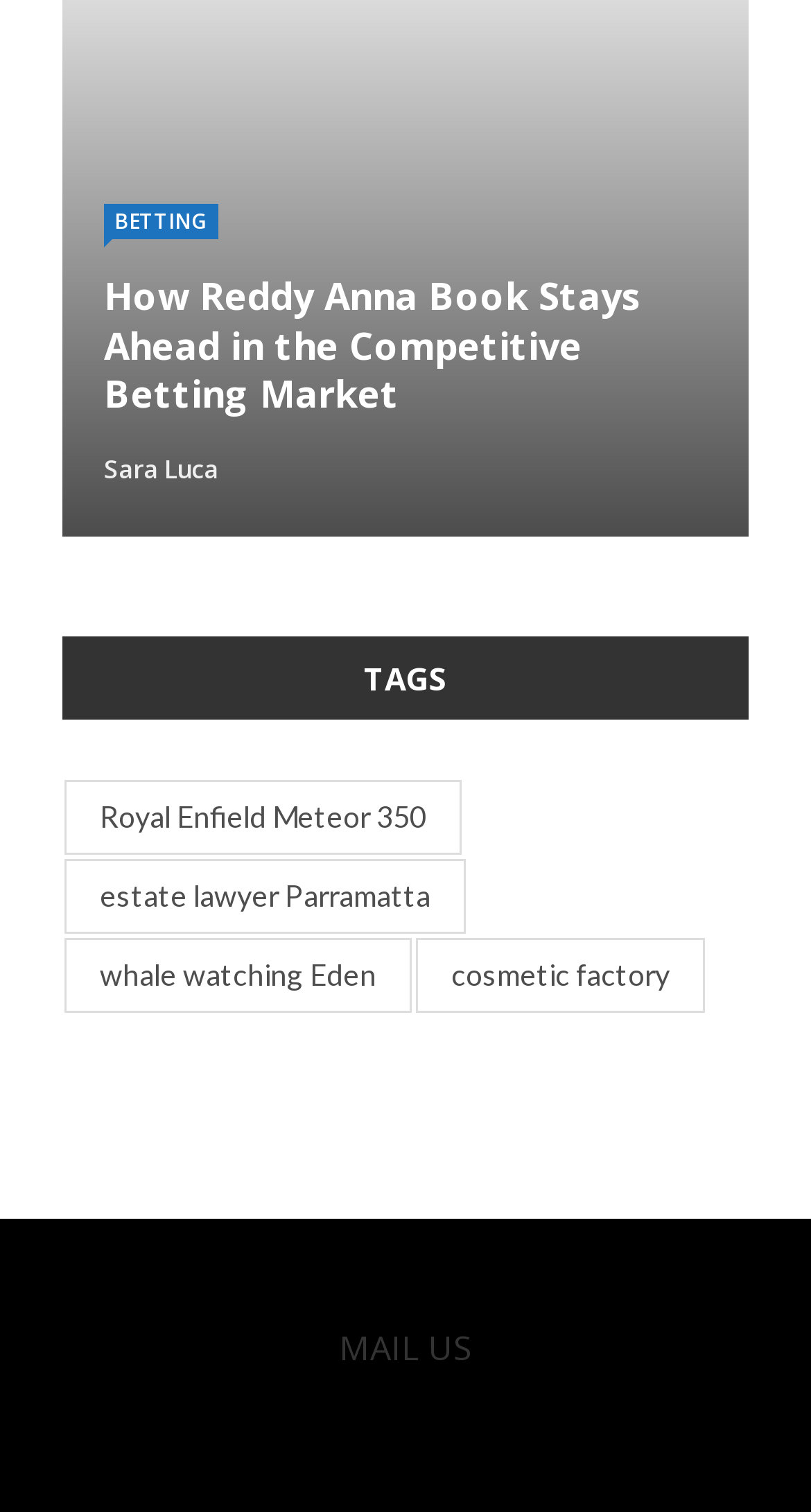Who is the author of multiple articles?
Answer the question based on the image using a single word or a brief phrase.

Sara Luca